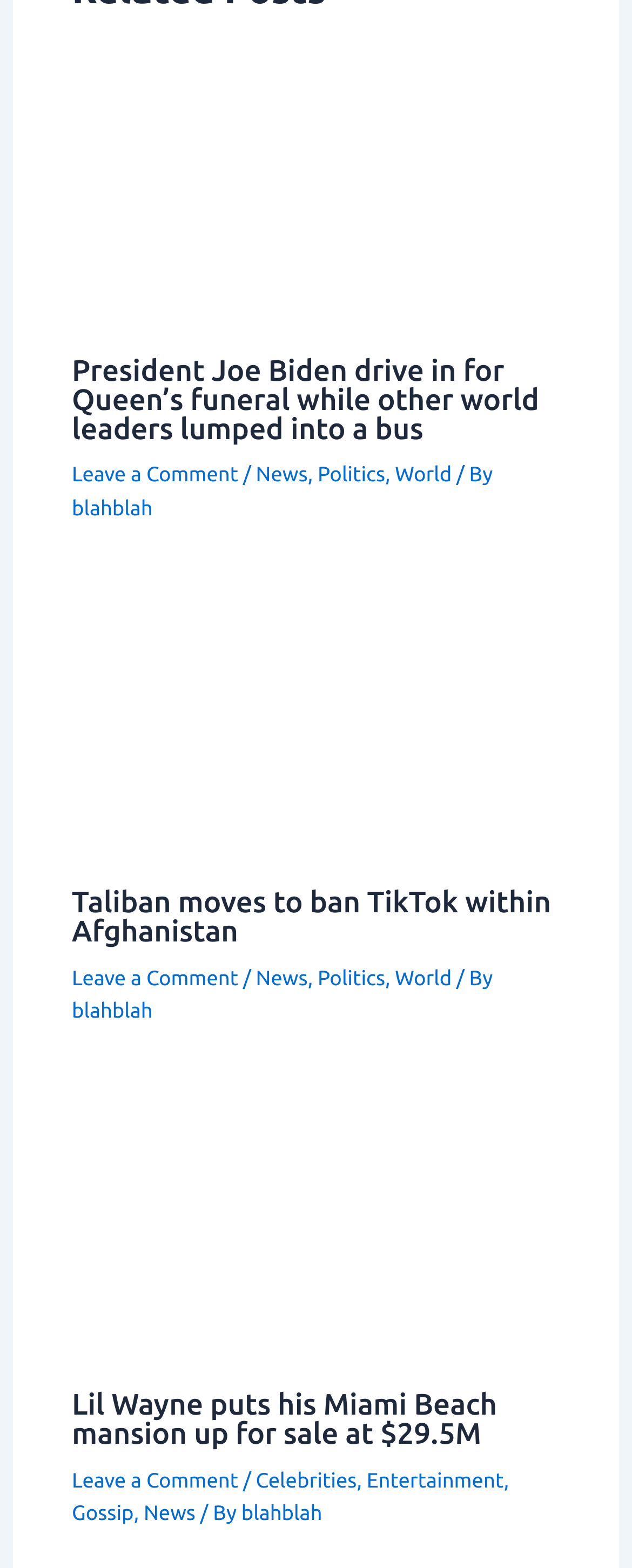Determine the bounding box coordinates of the clickable element to complete this instruction: "Click on the 'Fresh Daily News' link". Provide the coordinates in the format of four float numbers between 0 and 1, [left, top, right, bottom].

None